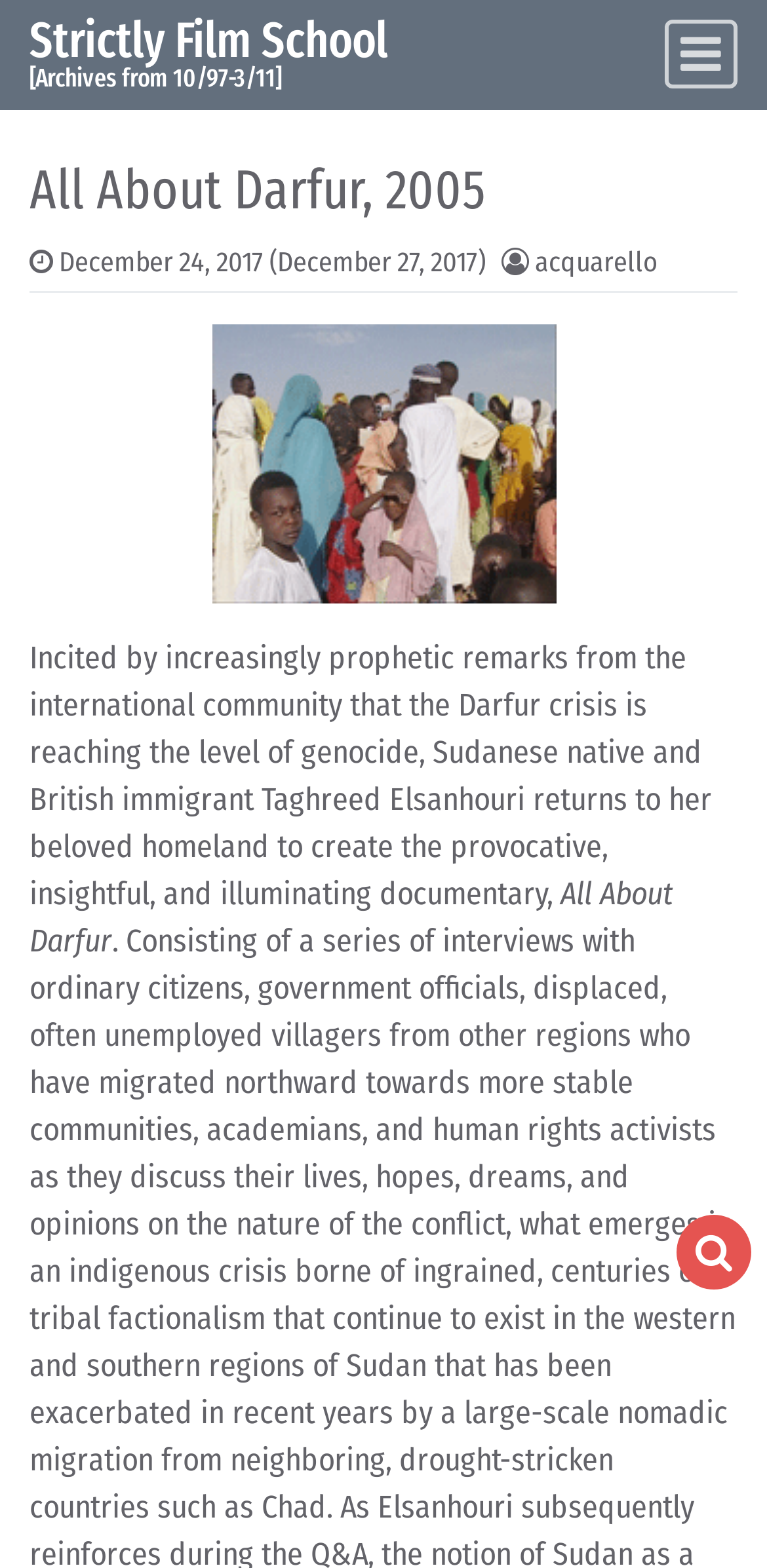Provide a thorough description of the webpage you see.

The webpage is about a documentary film, "All About Darfur, 2005". At the top left corner, there is a link to "Skip to content". Below it, there is a main navigation bar that spans the entire width of the page, containing a link to "Strictly Film School" on the left and a "Toggle navigation" button on the right. Next to the toggle button, there is a "Open pop up search form" button.

Below the navigation bar, there is a header section that takes up about a quarter of the page's height. It contains a heading "All About Darfur, 2005" and a link to a date "December 24, 2017 (December 27, 2017)" with two time elements. To the right of the date link, there is a link to the author "acquarello".

The main content of the page is a descriptive text about the documentary film, which is positioned below the header section and takes up about half of the page's height. The text describes the film's context and its director, Taghreed Elsanhouri. Below the descriptive text, there is a title "All About Darfur" that seems to be a subtitle or a section title.